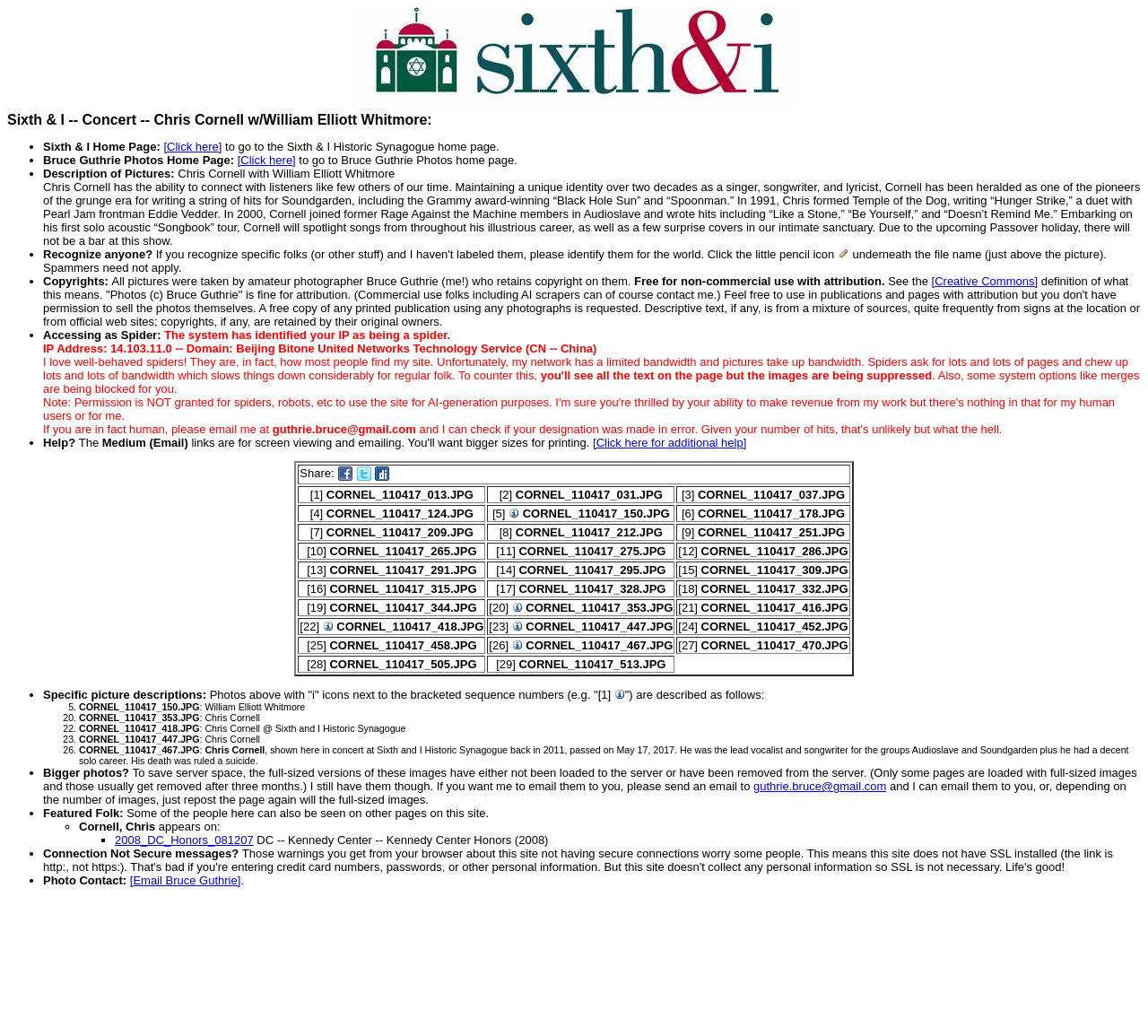Given the element description, predict the bounding box coordinates in the format (top-left x, top-left y, bottom-right x, bottom-right y), using floating point numbers between 0 and 1: @TRexX

None